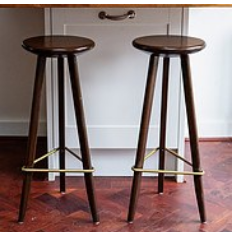What is the purpose of the horizontal crossbar?
Could you please answer the question thoroughly and with as much detail as possible?

According to the caption, the horizontal crossbar connects the slender, tapered legs of each stool, providing added stability to the overall structure of the stool.